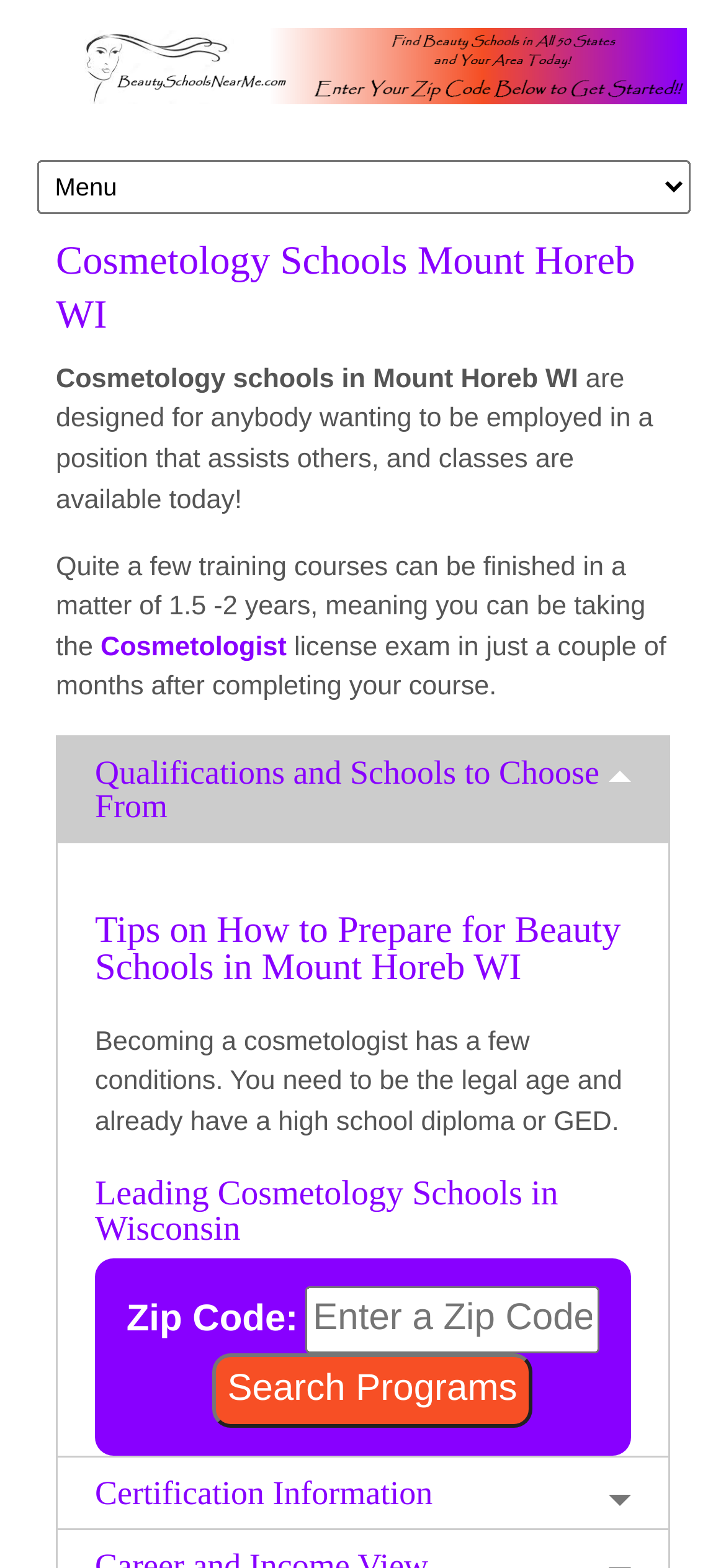What type of license exam can be taken after completing the course?
Provide a one-word or short-phrase answer based on the image.

Cosmetologist license exam